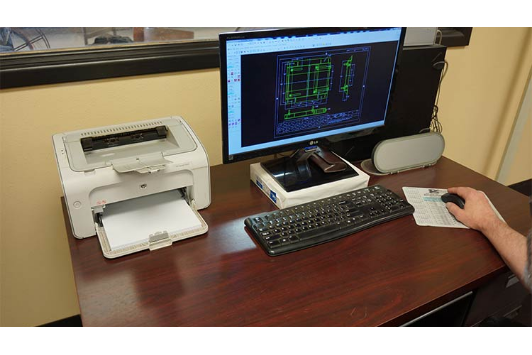Give a short answer using one word or phrase for the question:
What is the purpose of the printer?

to produce physical copies